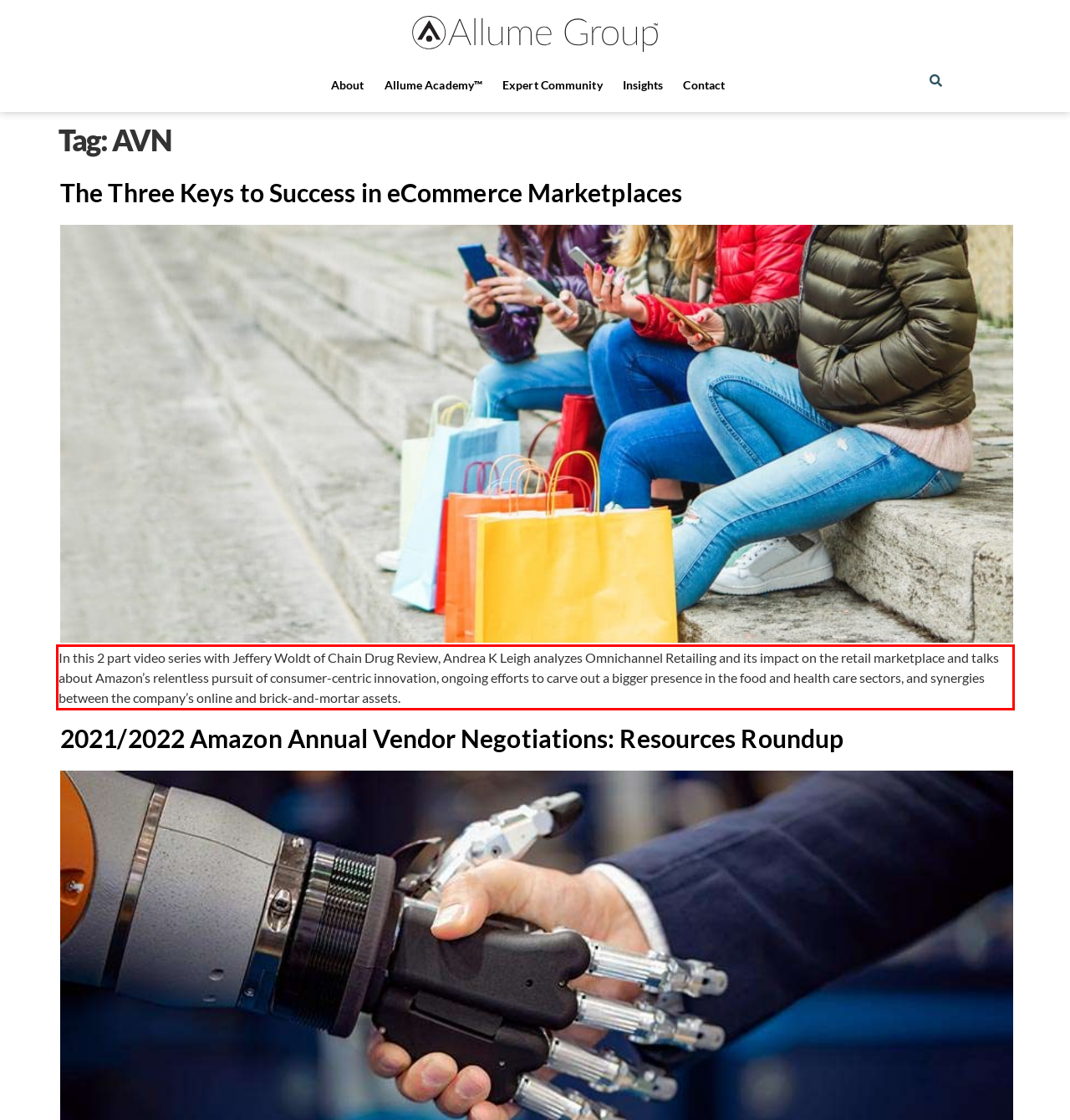There is a screenshot of a webpage with a red bounding box around a UI element. Please use OCR to extract the text within the red bounding box.

In this 2 part video series with Jeffery Woldt of Chain Drug Review, Andrea K Leigh analyzes Omnichannel Retailing and its impact on the retail marketplace and talks about Amazon’s relentless pursuit of consumer-centric innovation, ongoing efforts to carve out a bigger presence in the food and health care sectors, and synergies between the company’s online and brick-and-mortar assets.